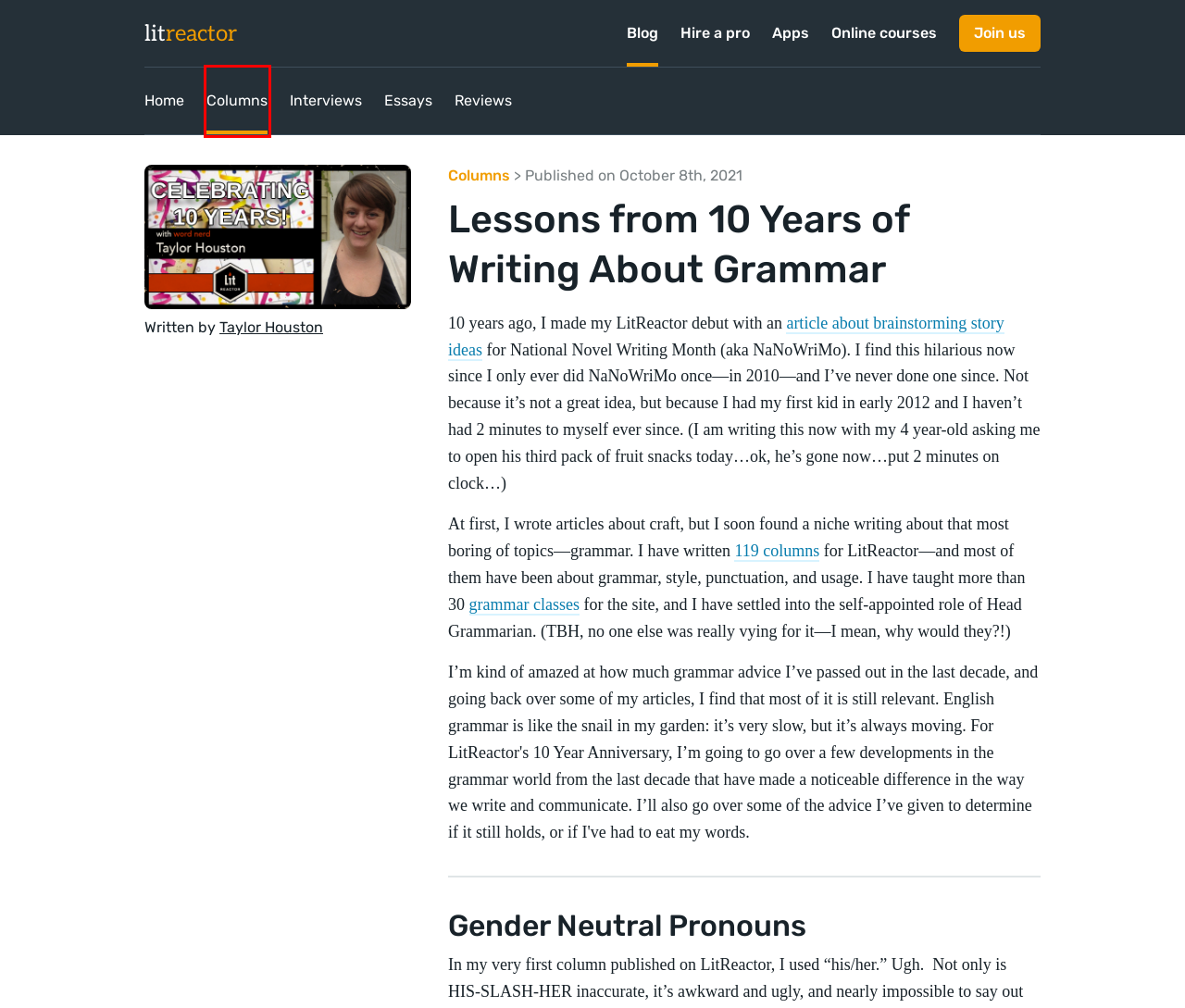Observe the screenshot of a webpage with a red bounding box around an element. Identify the webpage description that best fits the new page after the element inside the bounding box is clicked. The candidates are:
A. An Exquisite Corpse: Tips for Brainstorming your National Novel Writing Month Plot | LitReactor
B. | LitReactor
C. 5 Easy Ways to Make Your Writing Gender-Neutral | LitReactor
D. Discover weekly, the best new books | Reedsy Discovery
E. Press articles | Reedsy
F. The Online Novel Writing Course from Reedsy Learning
G. Meet our team | Reedsy
H. Three Comma Rules You Need to Learn Now! NO MORE EXCUSES! | LitReactor

B